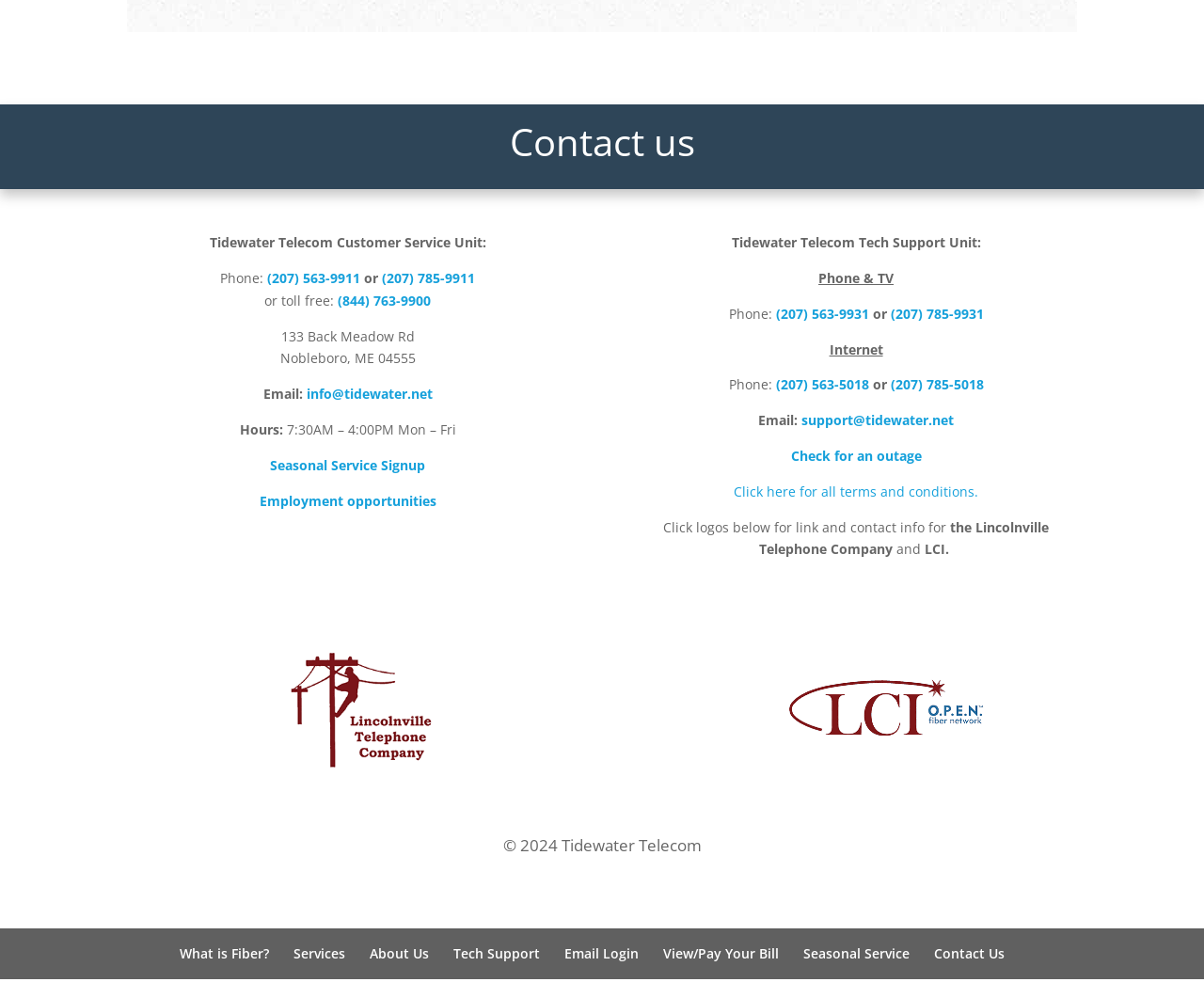What is the phone number for Tidewater Telecom Customer Service Unit?
Please provide a comprehensive answer based on the information in the image.

I found the phone number by looking at the 'Contact us' section, where it lists the phone numbers for the Customer Service Unit. The first phone number listed is (207) 563-9911.